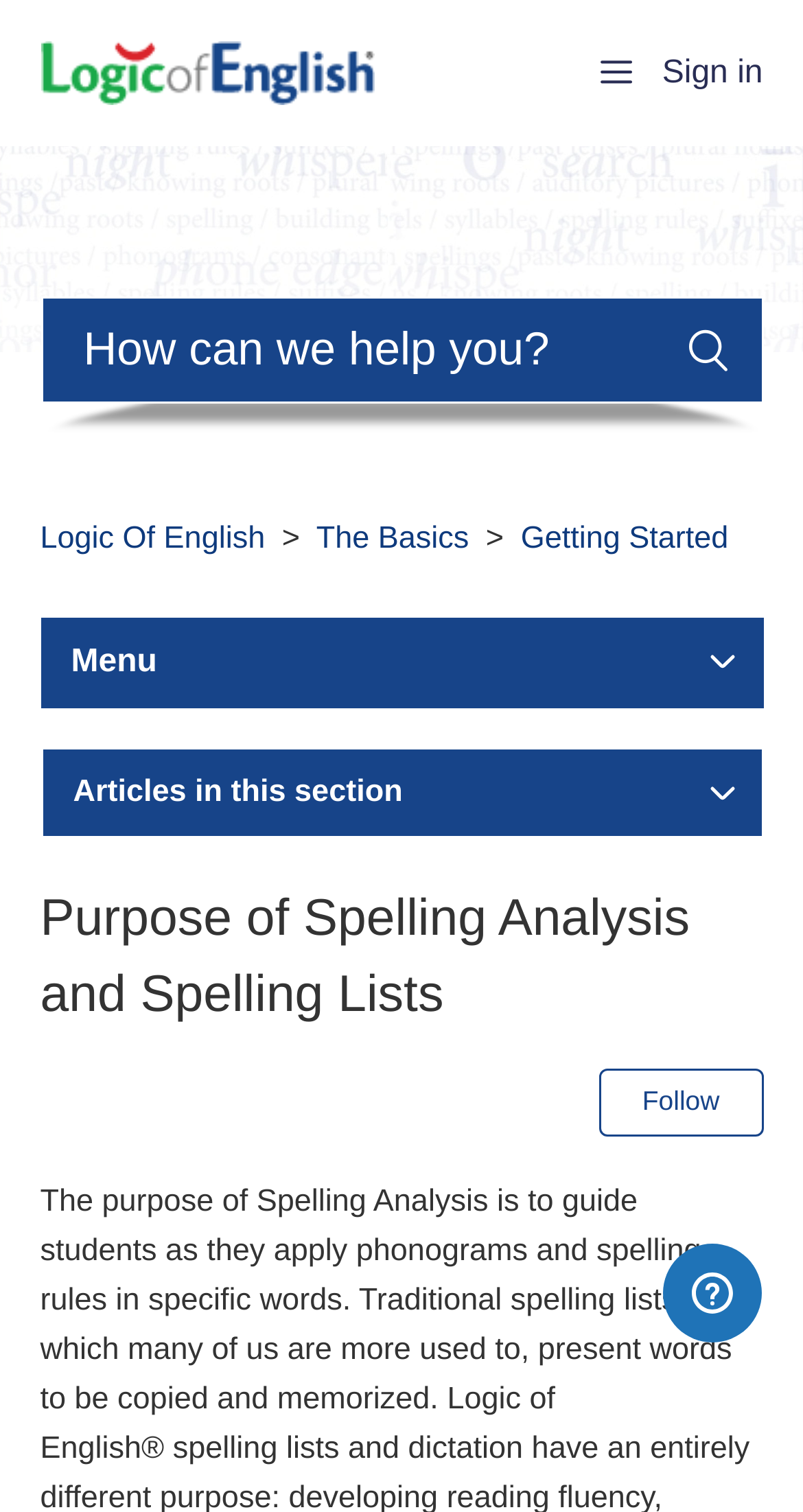Please identify the bounding box coordinates for the region that you need to click to follow this instruction: "Search".

[0.05, 0.196, 0.95, 0.267]